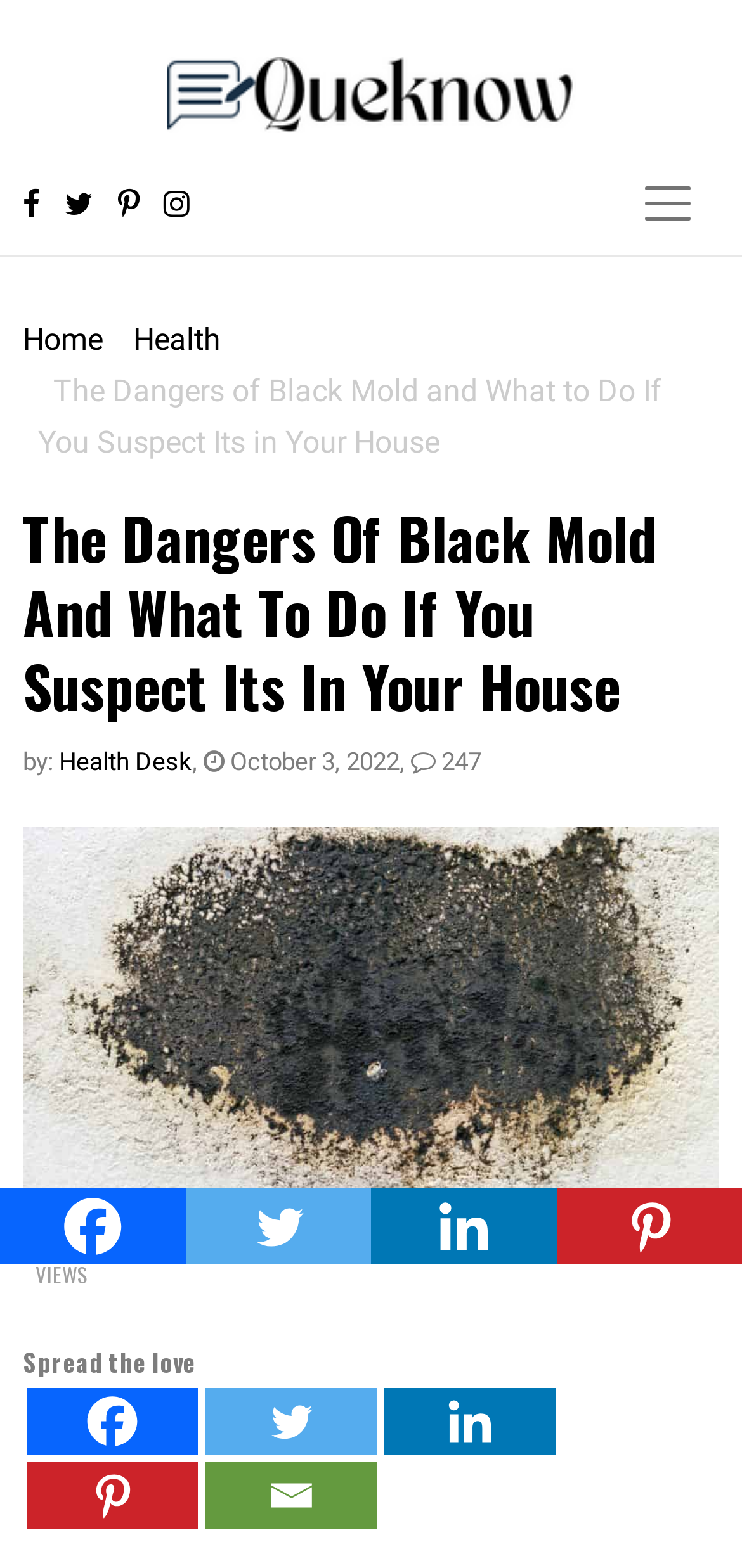Please locate the bounding box coordinates of the element that should be clicked to complete the given instruction: "Read the article by Health Desk".

[0.079, 0.476, 0.259, 0.494]